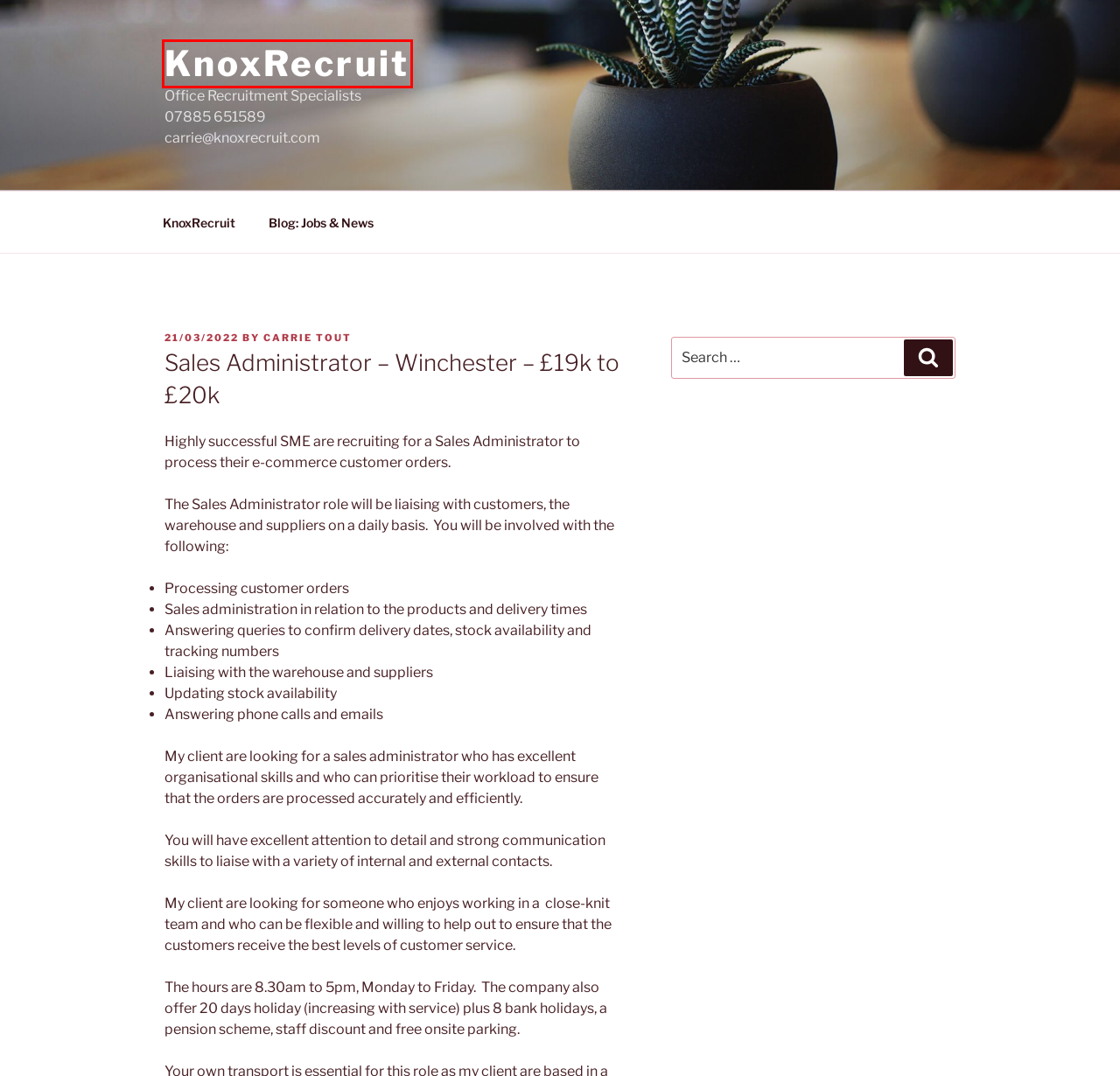You’re provided with a screenshot of a webpage that has a red bounding box around an element. Choose the best matching webpage description for the new page after clicking the element in the red box. The options are:
A. Carrie Tout - KnoxRecruit
B. KnoxRecruit – Office Recruitment Specialists - KnoxRecruit
C. Warehouse – Winchester – £24K - KnoxRecruit
D. Blog: Jobs & News - KnoxRecruit
E. Accounts Administrator – £24K – Winchester - KnoxRecruit
F. Workshop Technician – Hampshire – Competitive Market Rate Salary - KnoxRecruit
G. Sales Advisor role – Sunningdale – £21k to £24k (DOE) - KnoxRecruit
H. Website Administrator – Winchester – £18,800 to £20,800 (DOE) - KnoxRecruit

B